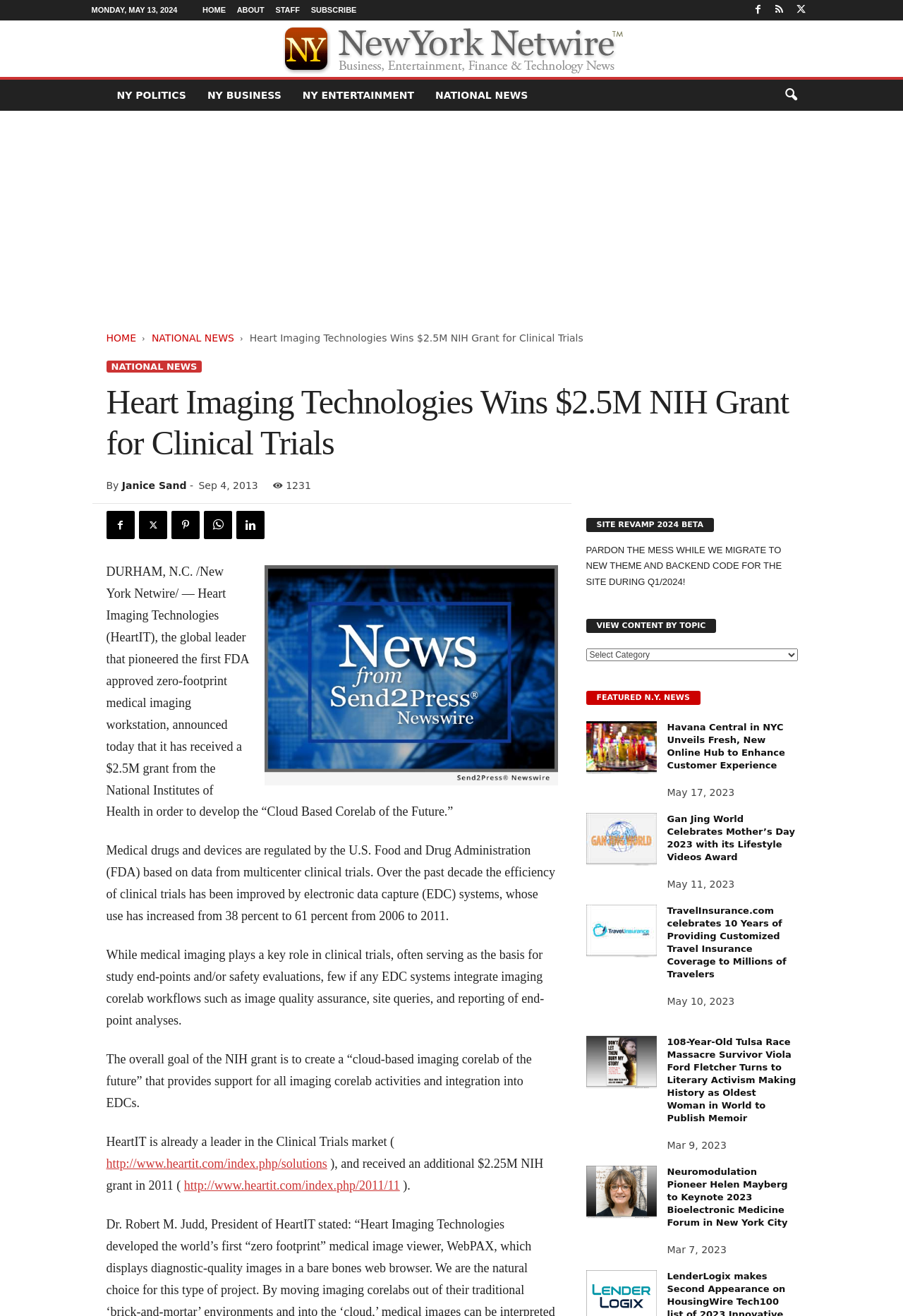Locate the bounding box coordinates of the segment that needs to be clicked to meet this instruction: "visit Havana Central in NYC Unveils Fresh, New Online Hub to Enhance Customer Experience".

[0.739, 0.549, 0.869, 0.586]